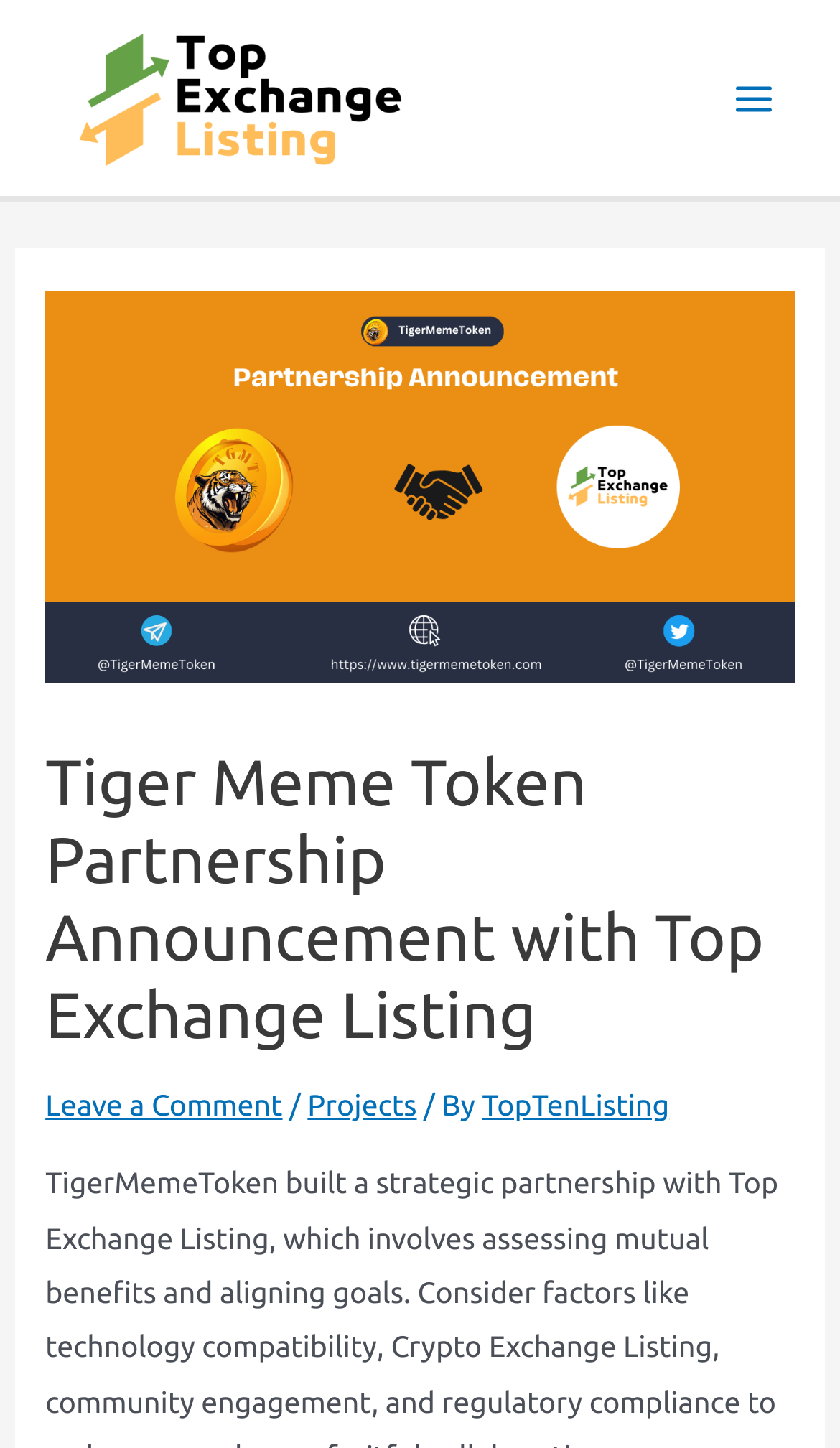Provide the bounding box coordinates of the HTML element described by the text: "Menu". The coordinates should be in the format [left, top, right, bottom] with values between 0 and 1.

None